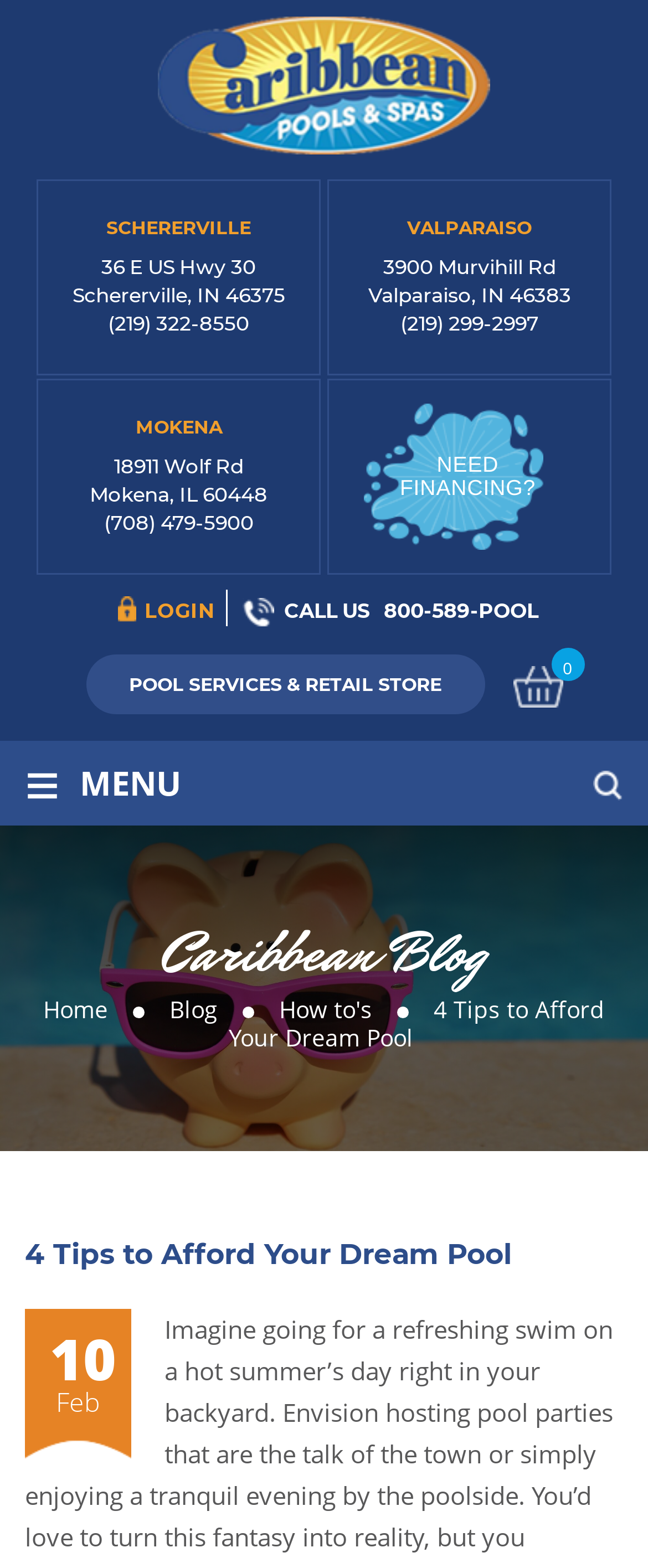Could you indicate the bounding box coordinates of the region to click in order to complete this instruction: "Click the 'Caribbean Pools' link".

[0.026, 0.011, 0.974, 0.104]